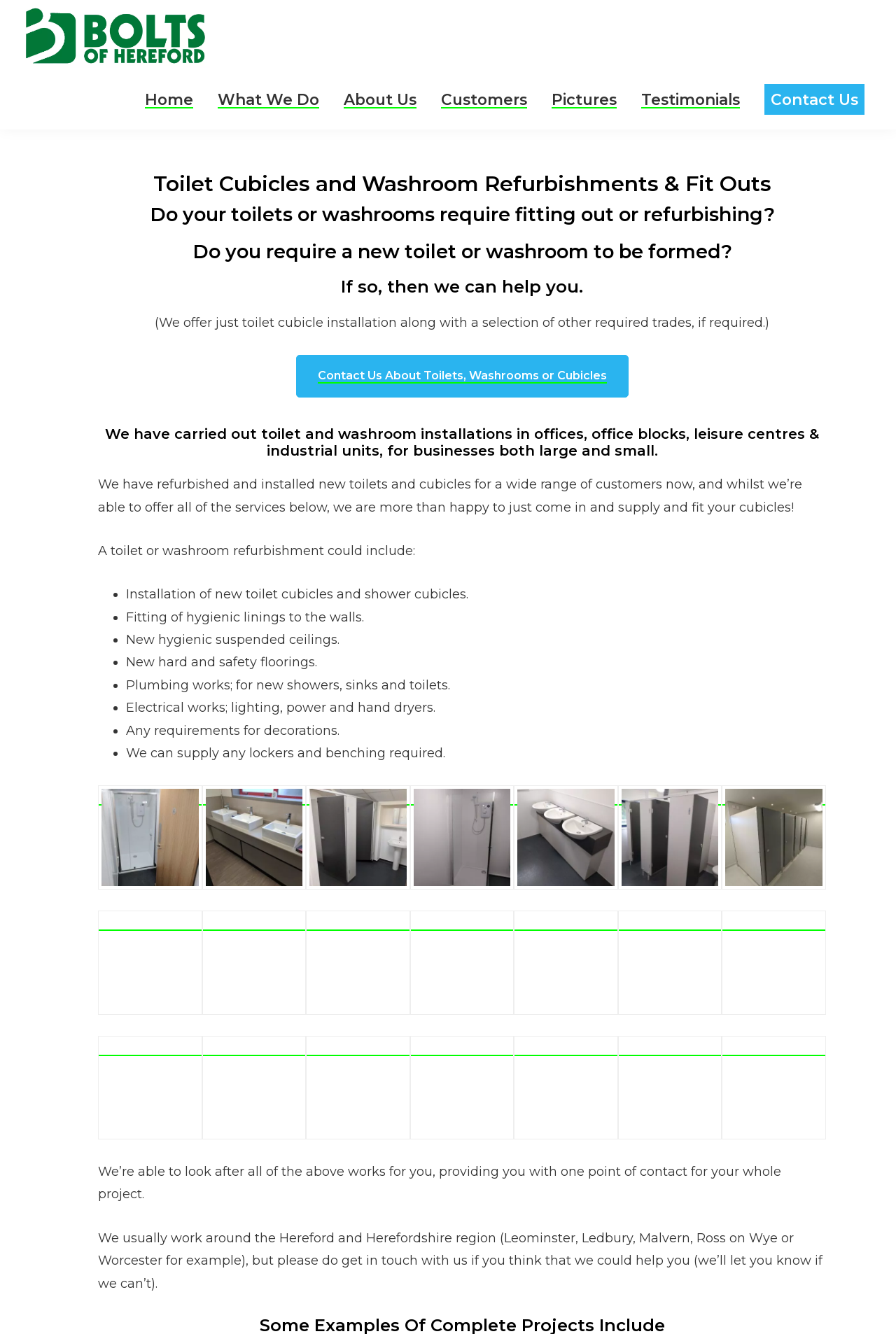Can you show the bounding box coordinates of the region to click on to complete the task described in the instruction: "Click on the 'What We Do' link"?

[0.243, 0.069, 0.356, 0.082]